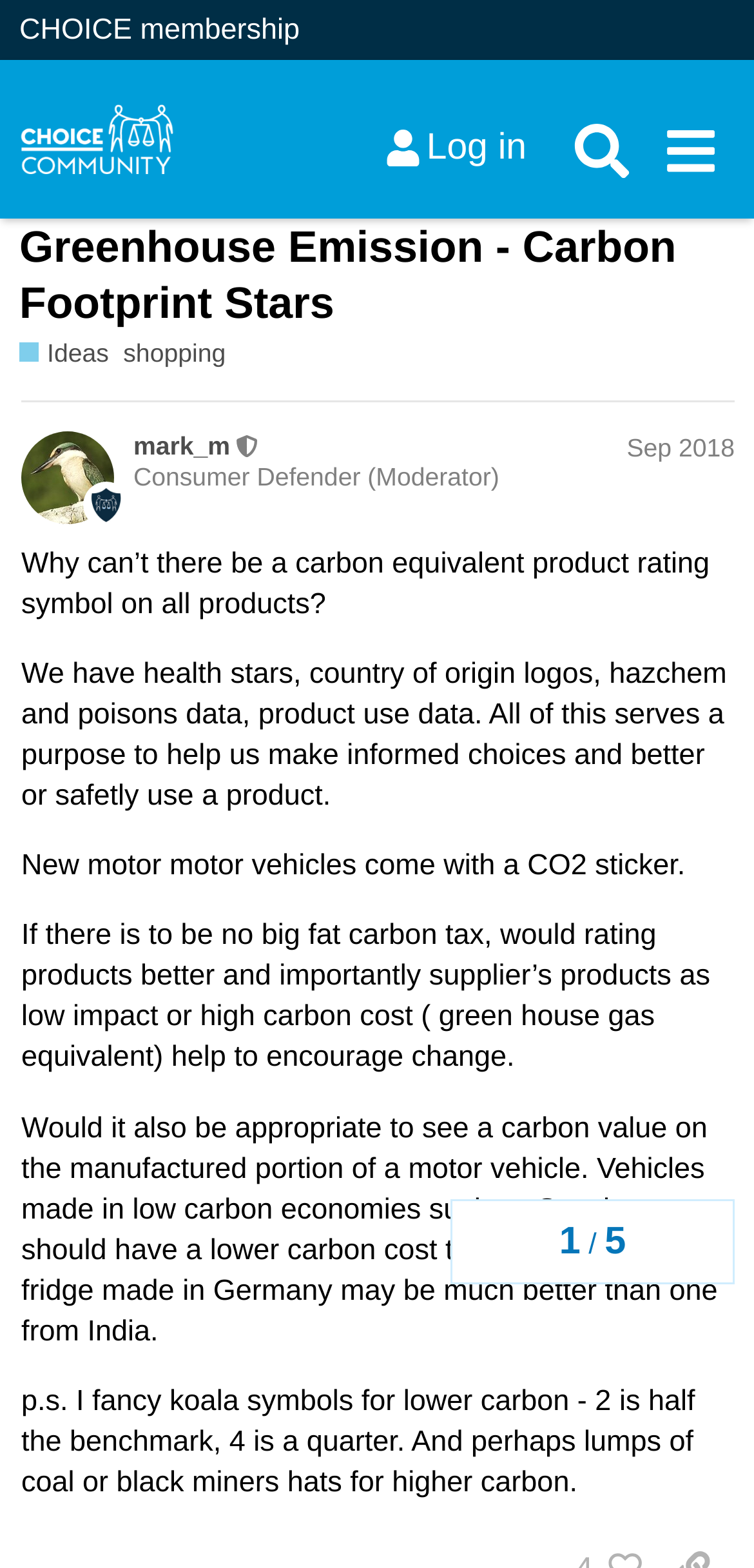Identify the bounding box coordinates of the area that should be clicked in order to complete the given instruction: "Click on the 'Community' link". The bounding box coordinates should be four float numbers between 0 and 1, i.e., [left, top, right, bottom].

[0.026, 0.067, 0.23, 0.111]